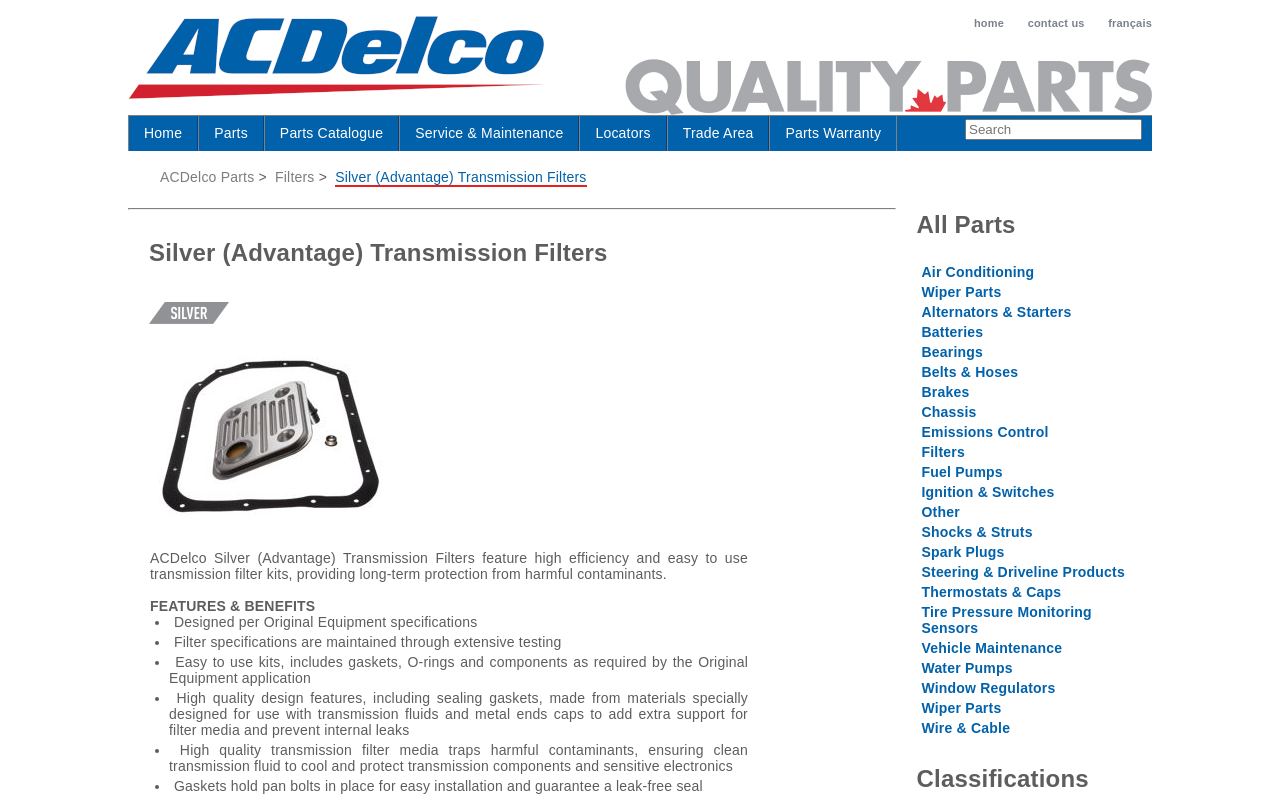Locate the bounding box coordinates of the element that needs to be clicked to carry out the instruction: "View parts catalogue". The coordinates should be given as four float numbers ranging from 0 to 1, i.e., [left, top, right, bottom].

[0.207, 0.144, 0.311, 0.188]